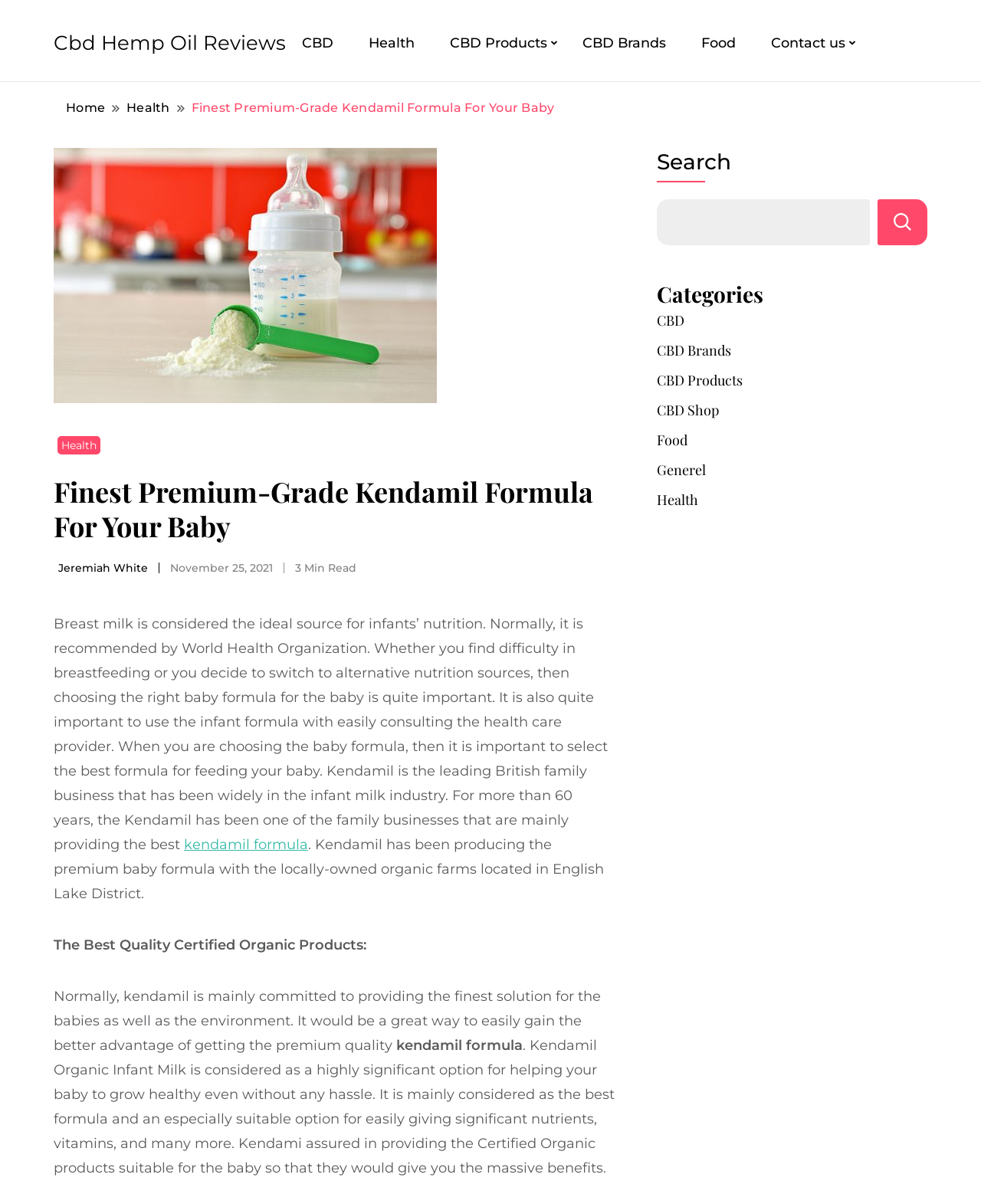What is the location of the organic farms used by Kendamil?
Provide a detailed answer to the question, using the image to inform your response.

The webpage mentions that Kendamil produces premium baby formula with locally-owned organic farms located in the English Lake District.